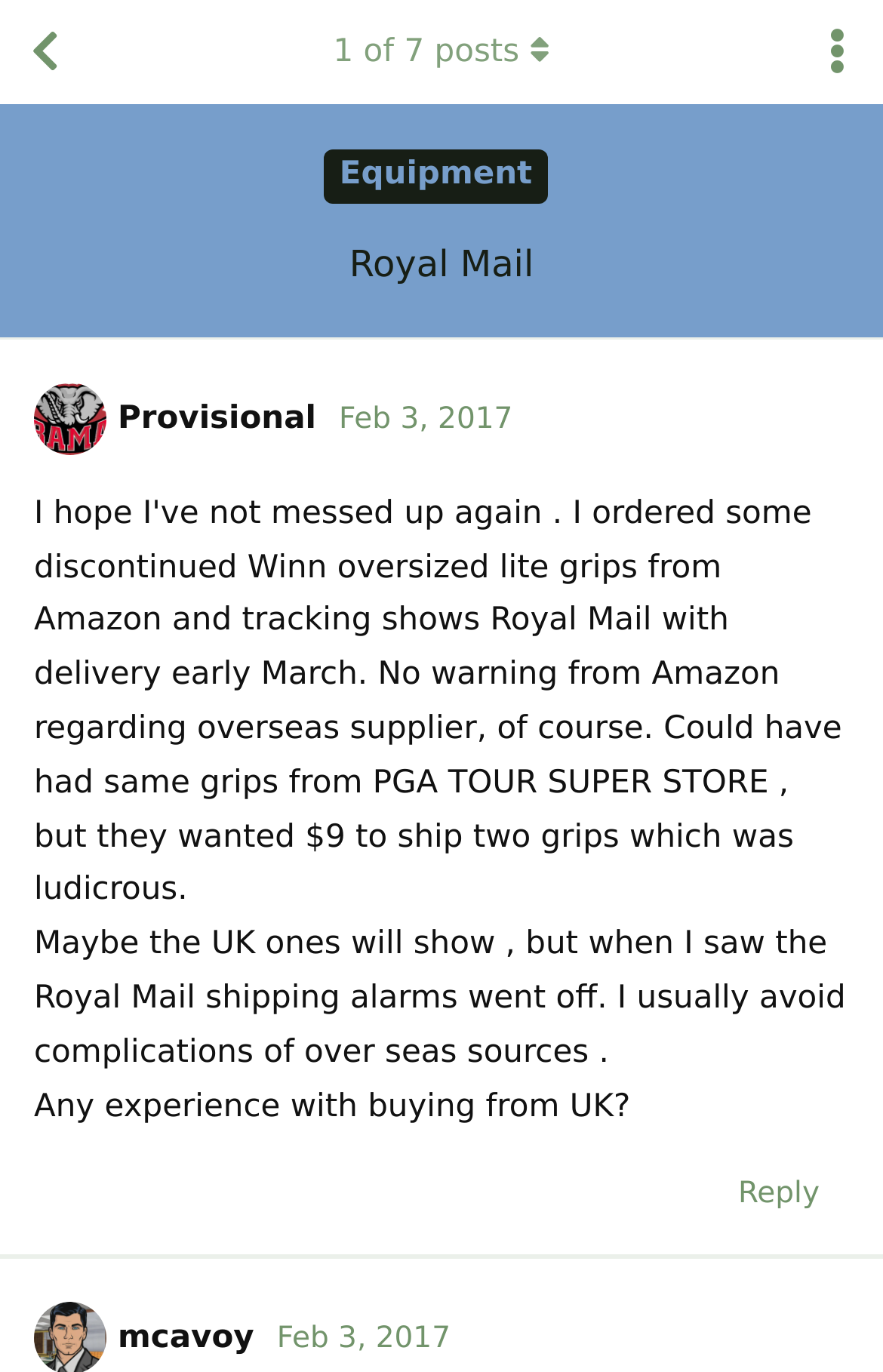What is the topic of discussion?
Based on the screenshot, answer the question with a single word or phrase.

Golf